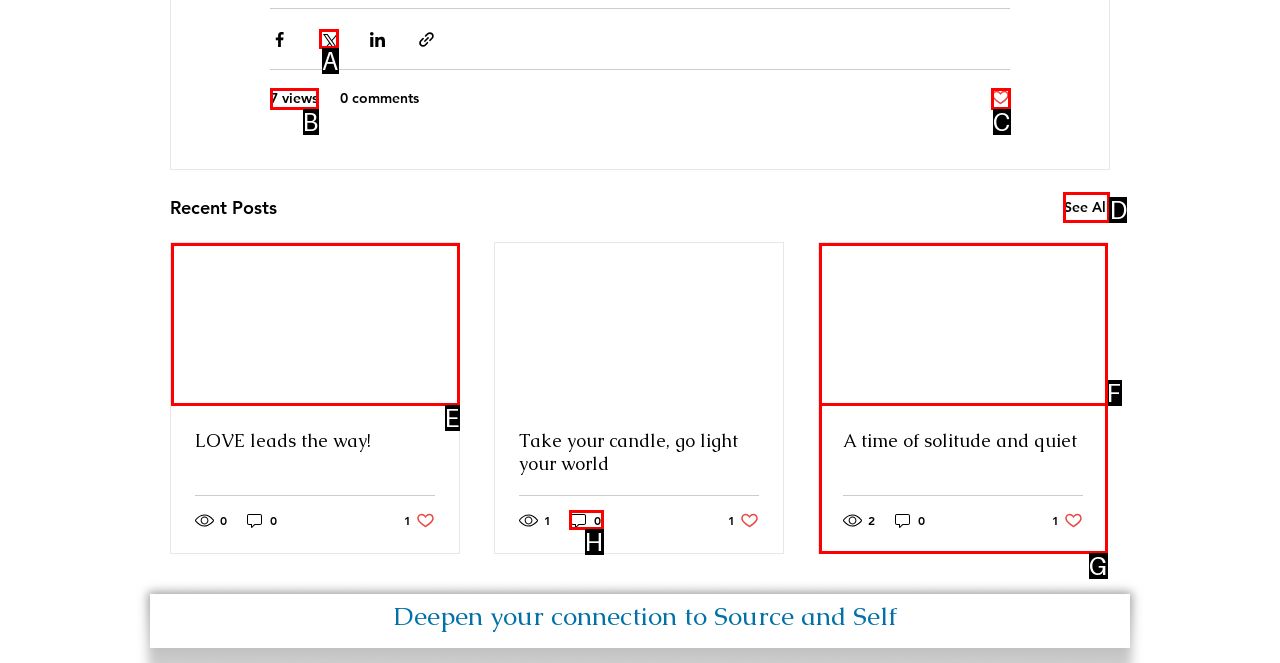Tell me which one HTML element I should click to complete the following task: See all recent posts
Answer with the option's letter from the given choices directly.

D